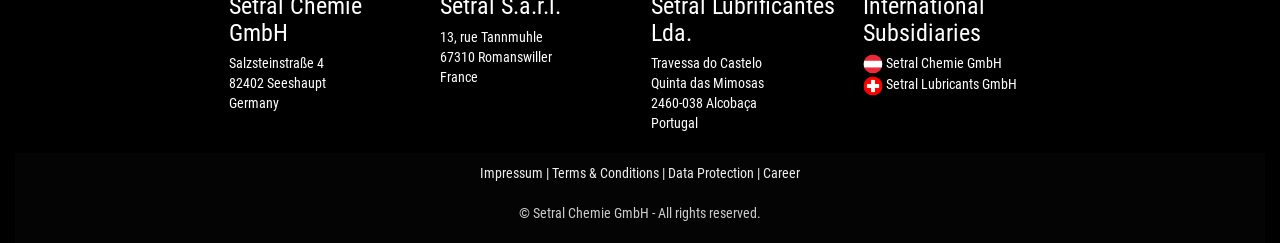Given the element description Career, predict the bounding box coordinates for the UI element in the webpage screenshot. The format should be (top-left x, top-left y, bottom-right x, bottom-right y), and the values should be between 0 and 1.

[0.596, 0.68, 0.625, 0.745]